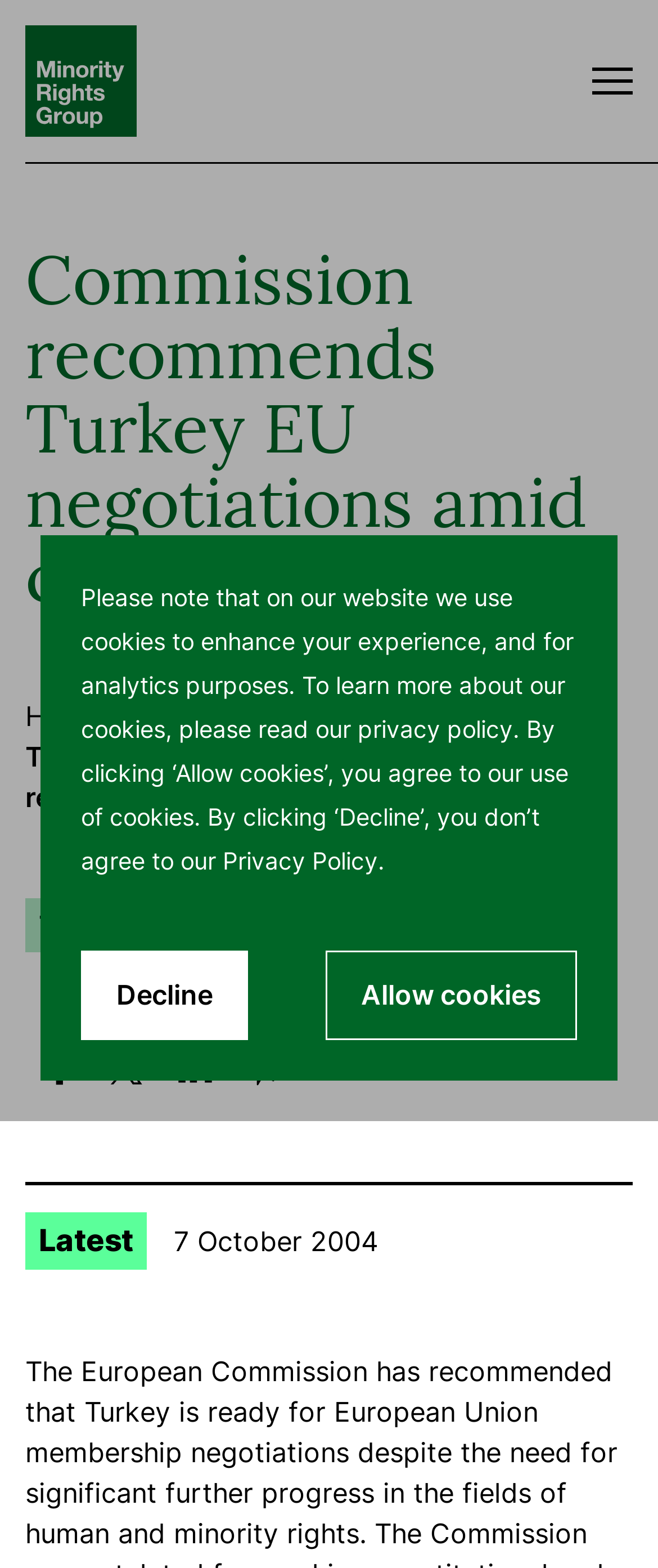Give a one-word or one-phrase response to the question: 
What is the language of the word 'Türkiye'?

Turkish